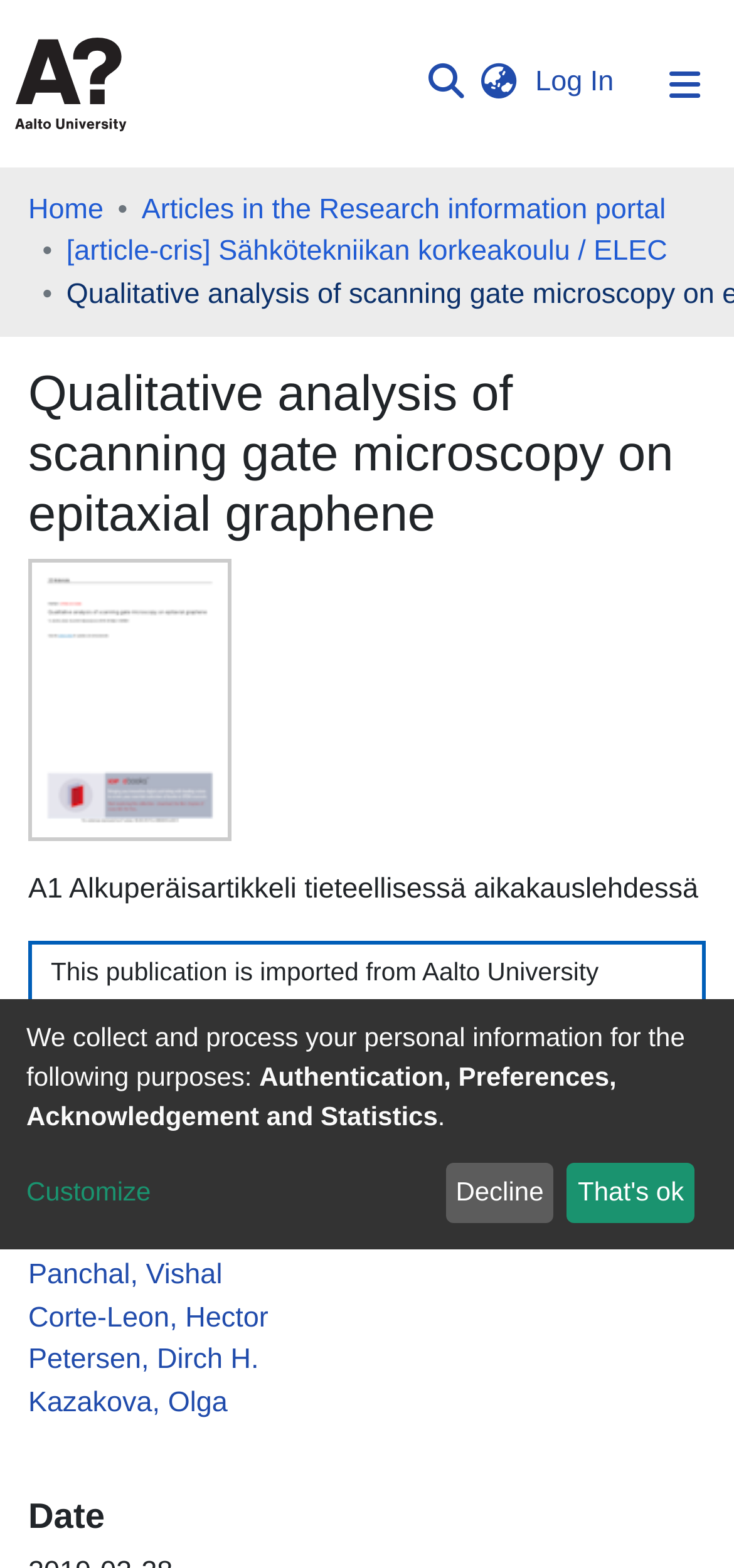Locate the bounding box coordinates of the region to be clicked to comply with the following instruction: "View publication in the Research portal". The coordinates must be four float numbers between 0 and 1, in the form [left, top, right, bottom].

[0.069, 0.659, 0.713, 0.677]